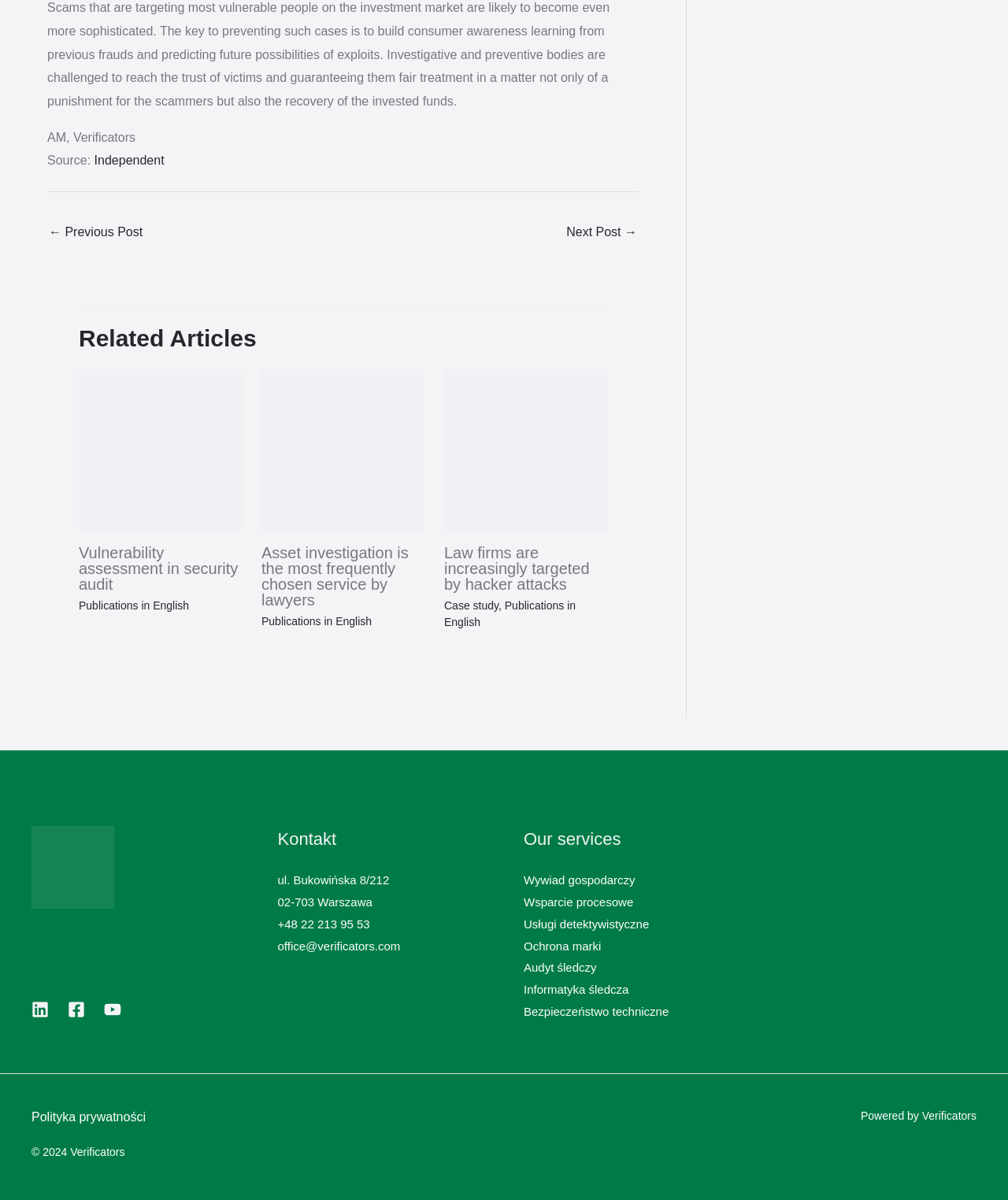Please specify the coordinates of the bounding box for the element that should be clicked to carry out this instruction: "Learn more about Asset investigation is the most frequently chosen service by lawyers". The coordinates must be four float numbers between 0 and 1, formatted as [left, top, right, bottom].

[0.259, 0.37, 0.421, 0.381]